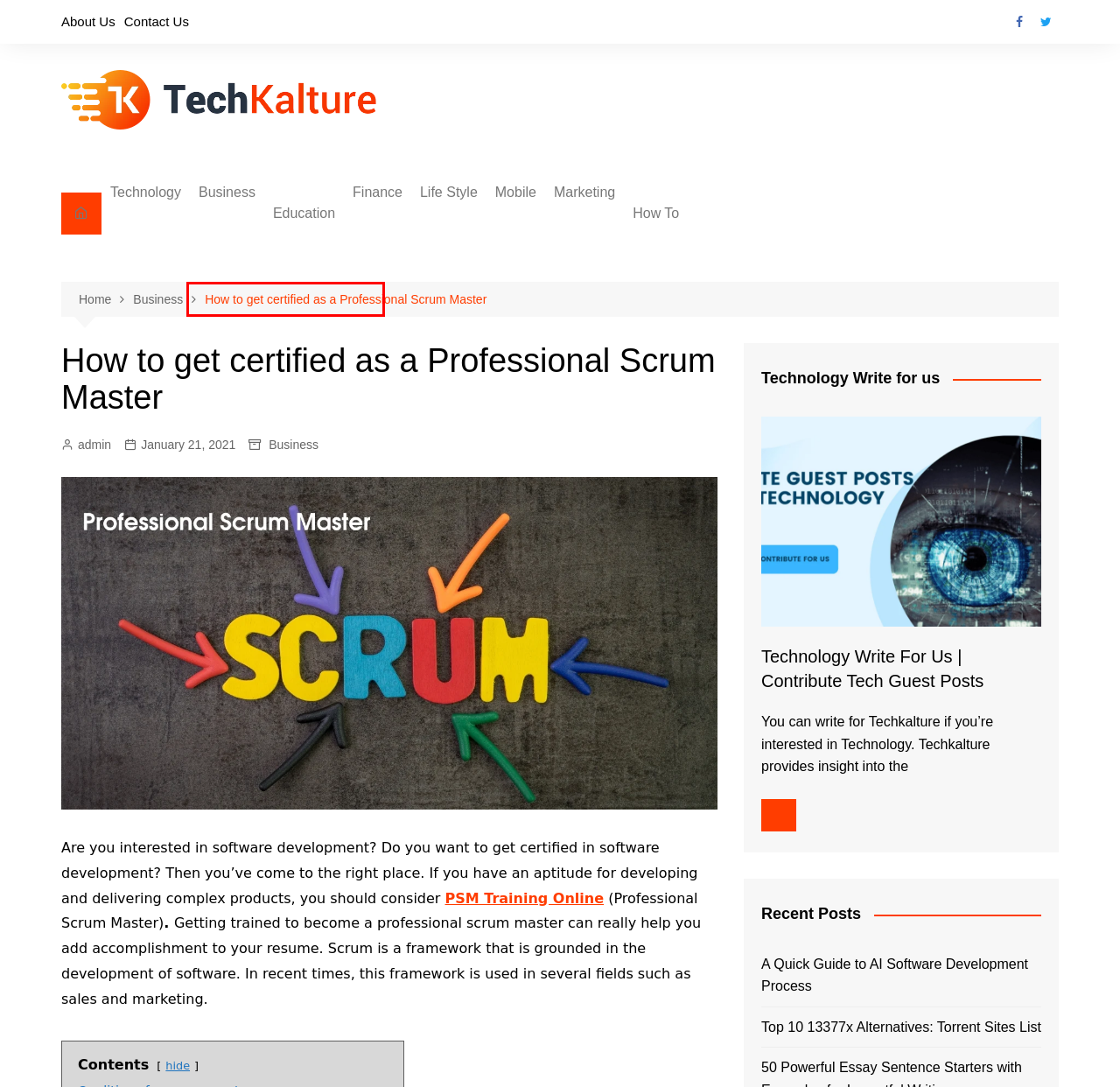You have a screenshot of a webpage, and a red bounding box highlights an element. Select the webpage description that best fits the new page after clicking the element within the bounding box. Options are:
A. Blockchain Archives - Tech Kalture
B. Web Designing Archives - Tech Kalture
C. Sports Archives - Tech Kalture
D. About Us
E. IoT Archives - Tech Kalture
F. Android Archives - Tech Kalture
G. Insurance Archives - Tech Kalture
H. E-Commerce Archives - Tech Kalture

B